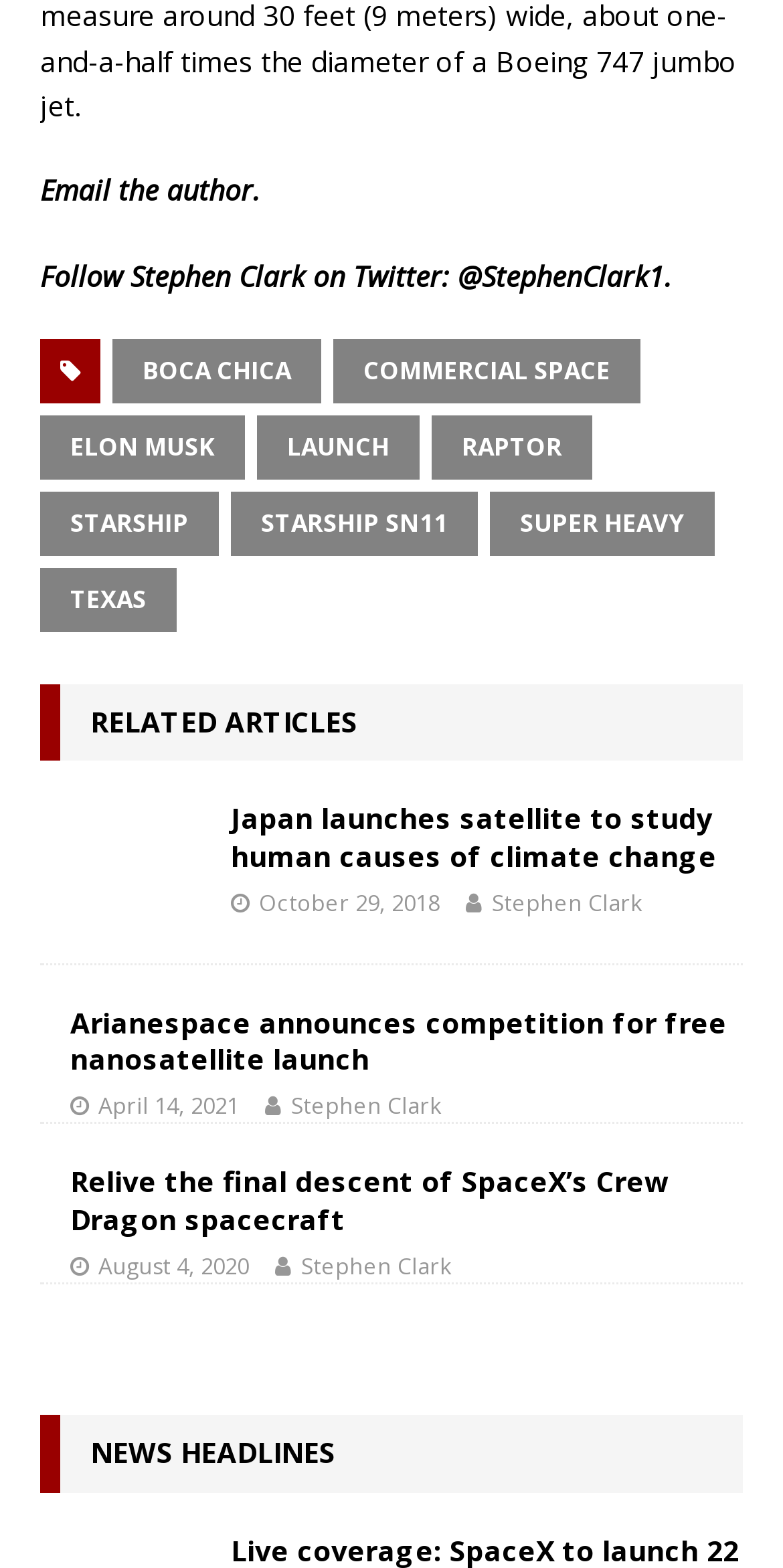Highlight the bounding box coordinates of the region I should click on to meet the following instruction: "Follow Stephen Clark on Twitter".

[0.585, 0.164, 0.849, 0.188]